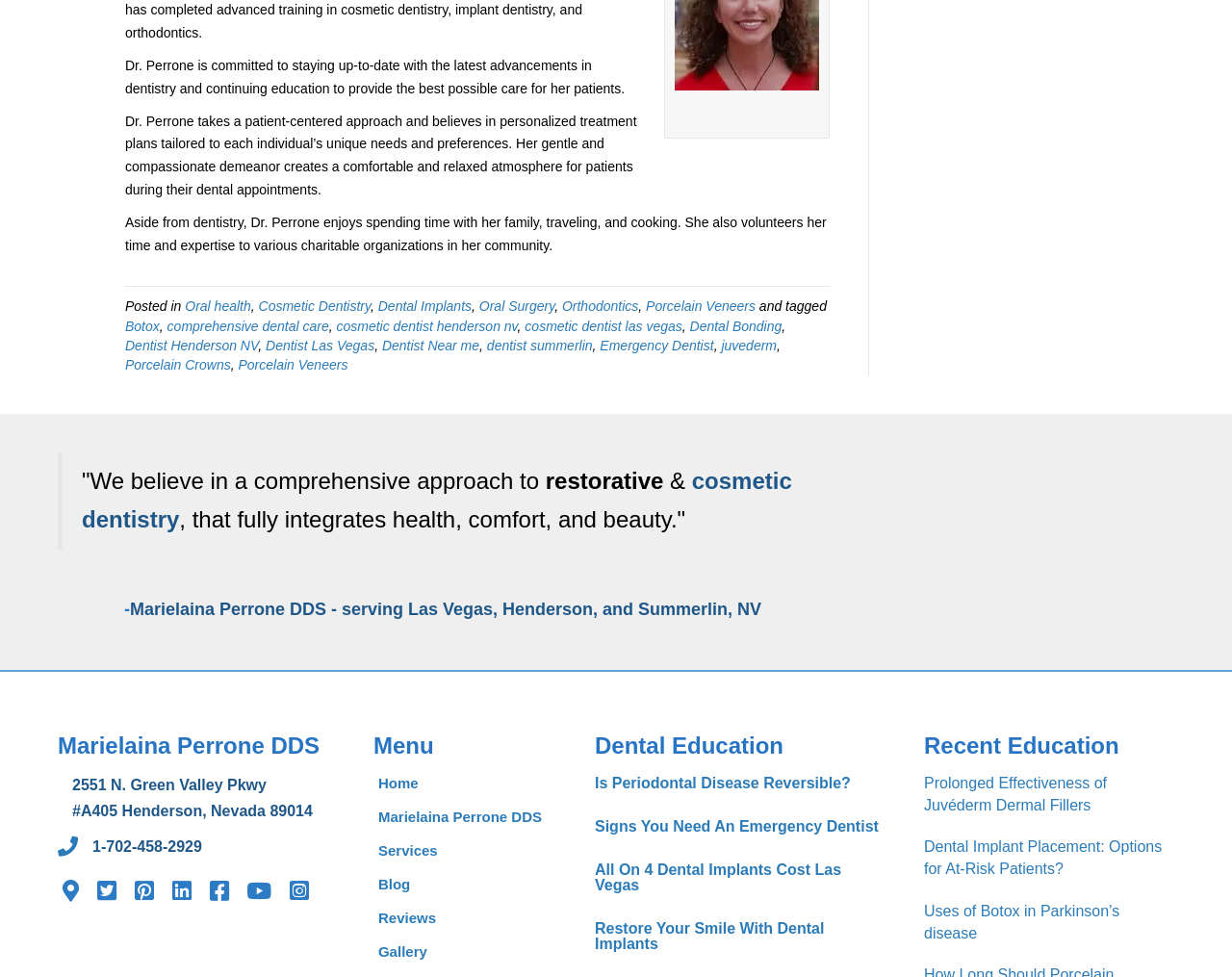Extract the bounding box coordinates for the UI element described as: "dentist summerlin".

[0.395, 0.346, 0.481, 0.362]